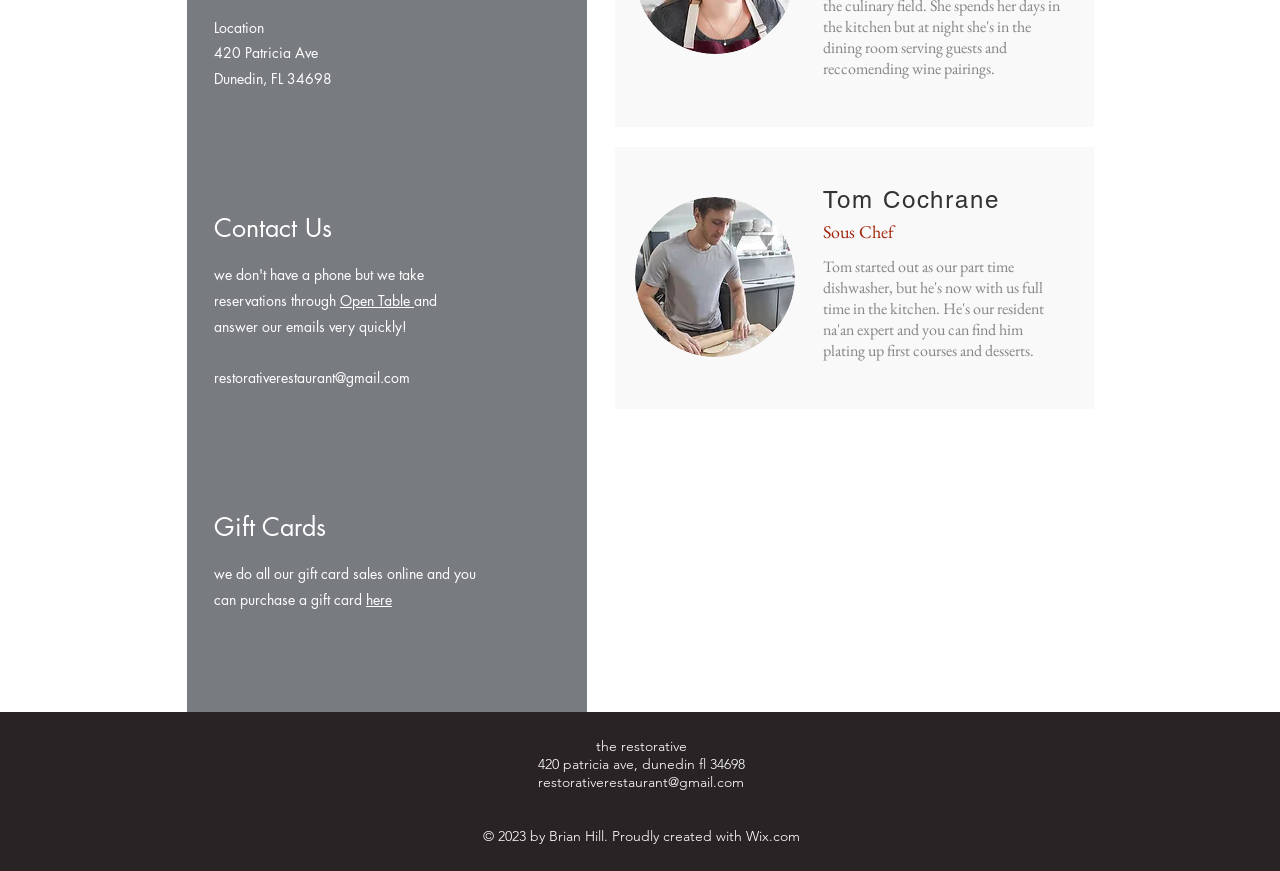Using the given element description, provide the bounding box coordinates (top-left x, top-left y, bottom-right x, bottom-right y) for the corresponding UI element in the screenshot: restorativerestaurant@gmail.com

[0.167, 0.423, 0.32, 0.444]